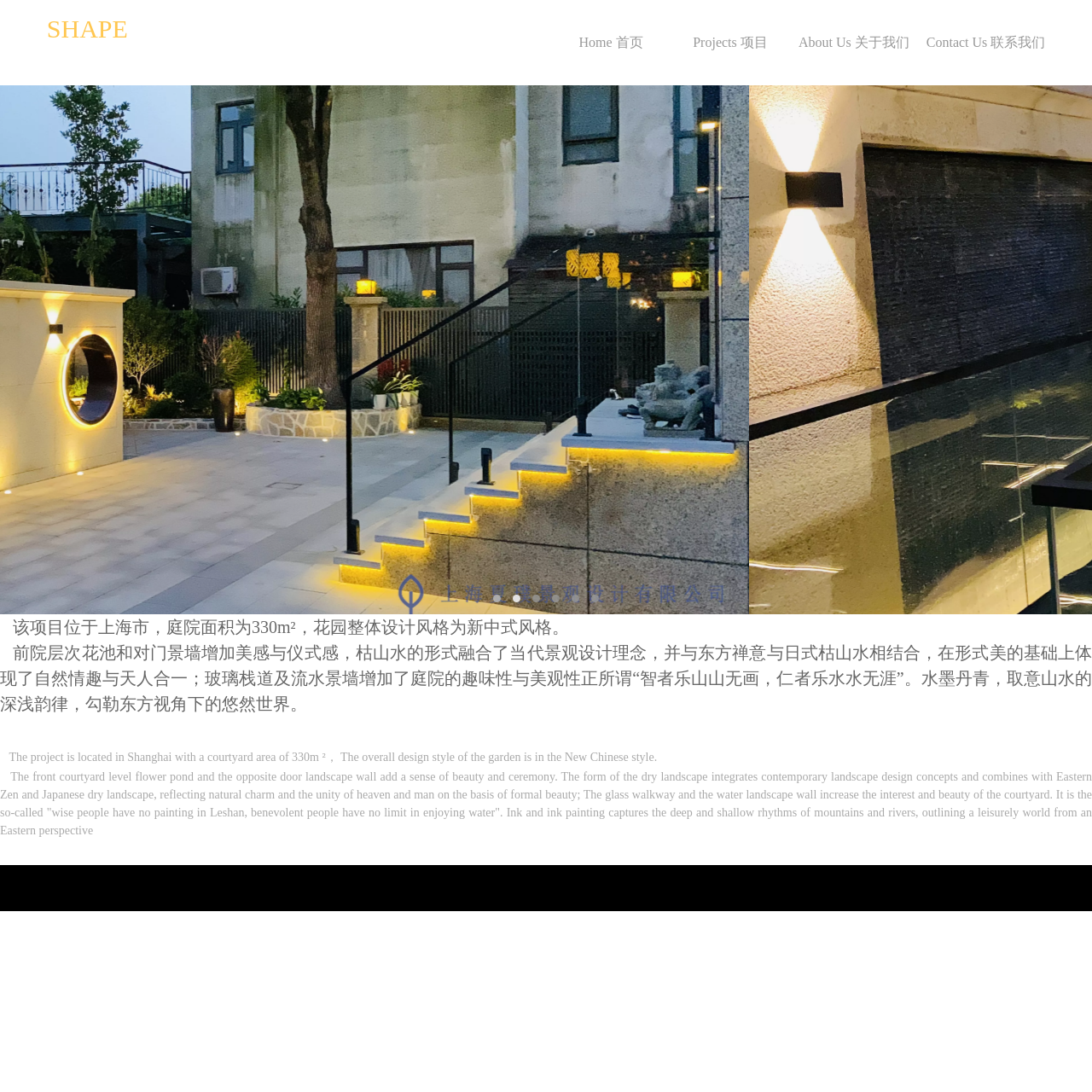What is the design style of the garden?
Refer to the screenshot and deliver a thorough answer to the question presented.

From the text '该项目位于上海市，庭院面积为330m²，花园整体设计风格为新中式风格。' and its English translation 'The project is located in Shanghai with a courtyard area of 330m²， The overall design style of the garden is in the New Chinese style.', we can determine that the design style of the garden is New Chinese style.